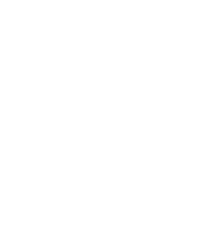What is the color of the flowers?
Using the image as a reference, answer the question with a short word or phrase.

Clear white